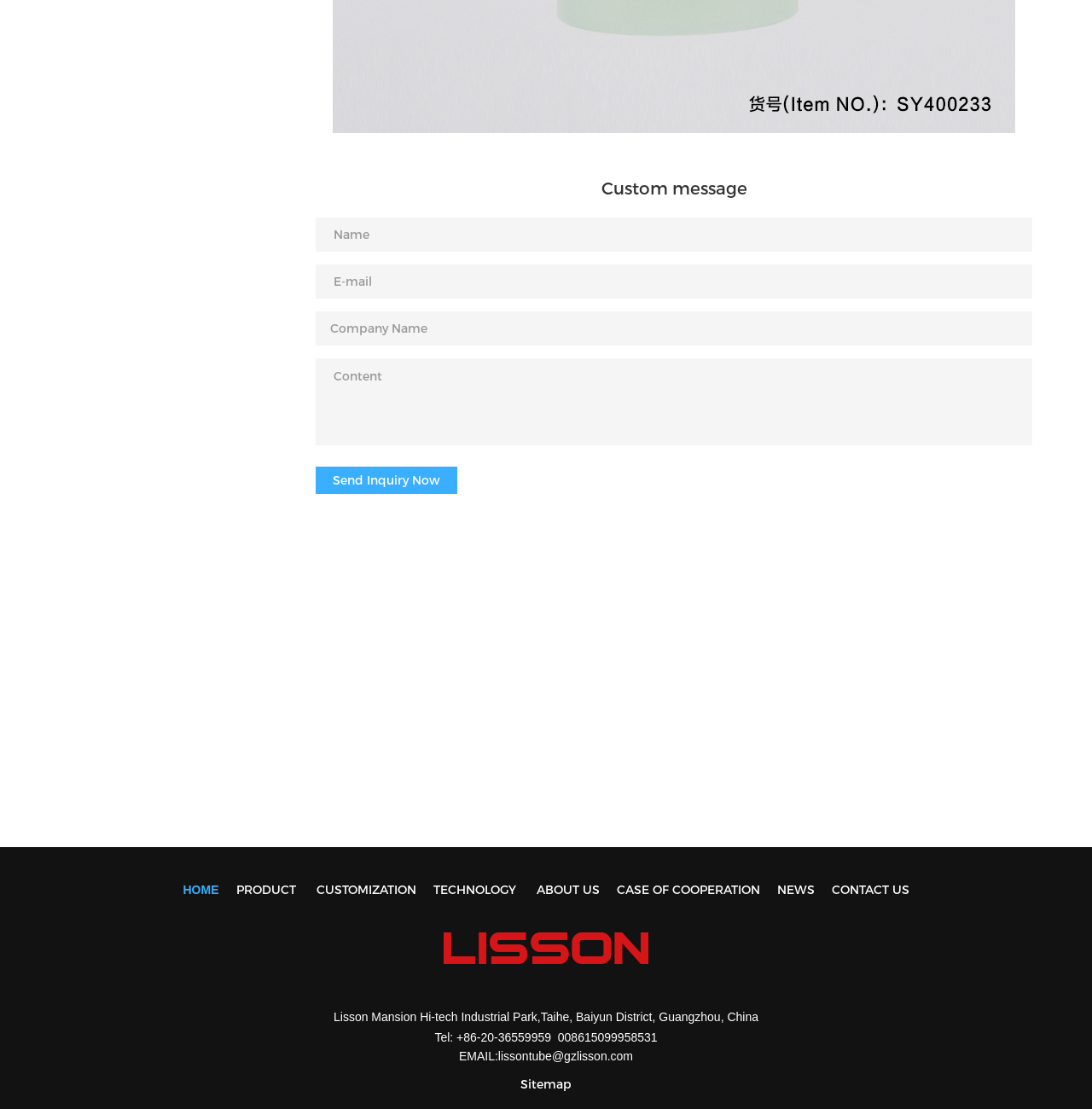Extract the bounding box coordinates for the described element: "CASE OF COOPERATION". The coordinates should be represented as four float numbers between 0 and 1: [left, top, right, bottom].

[0.564, 0.796, 0.696, 0.809]